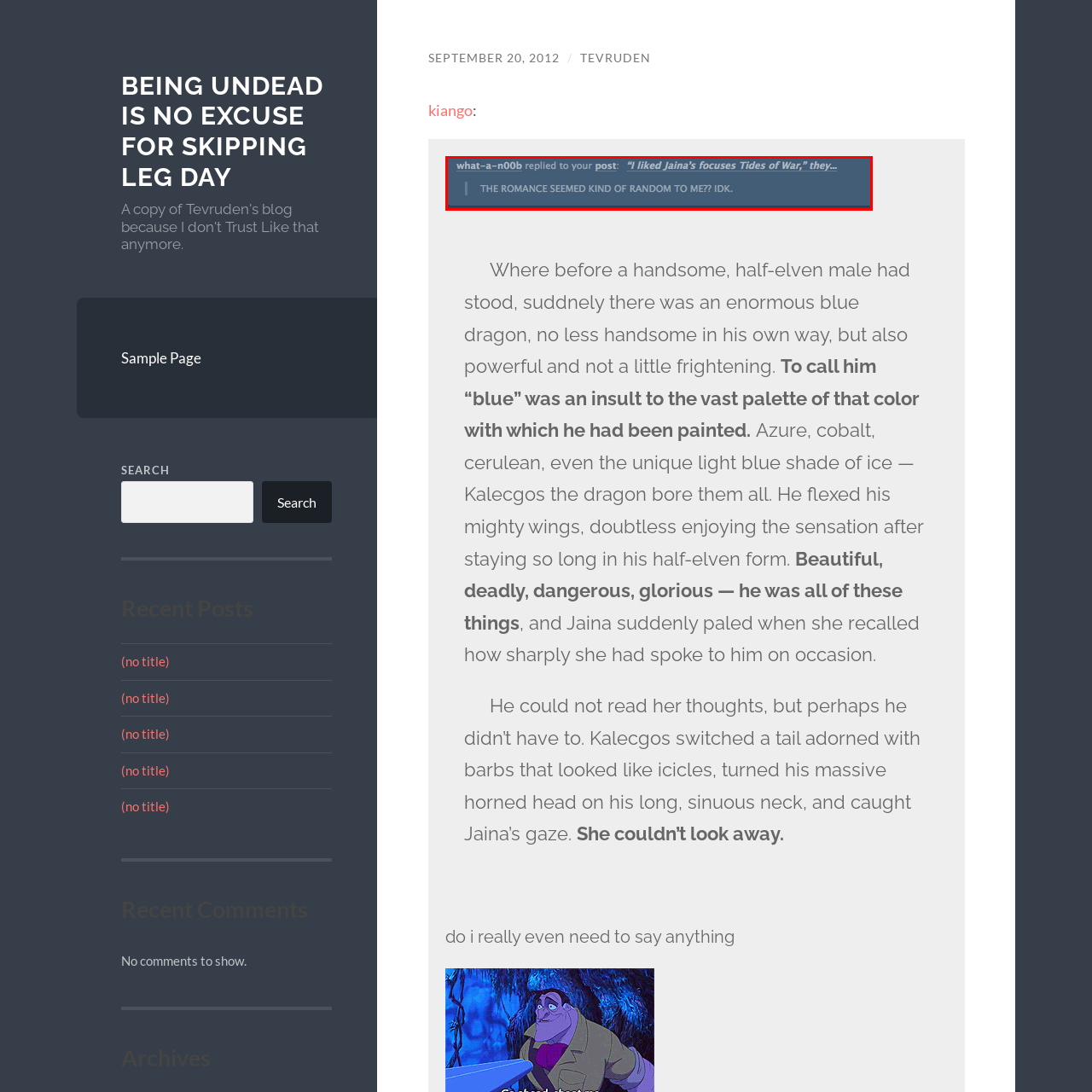Look closely at the part of the image inside the red bounding box, then respond in a word or phrase: What is the name of the character being discussed?

Jaina